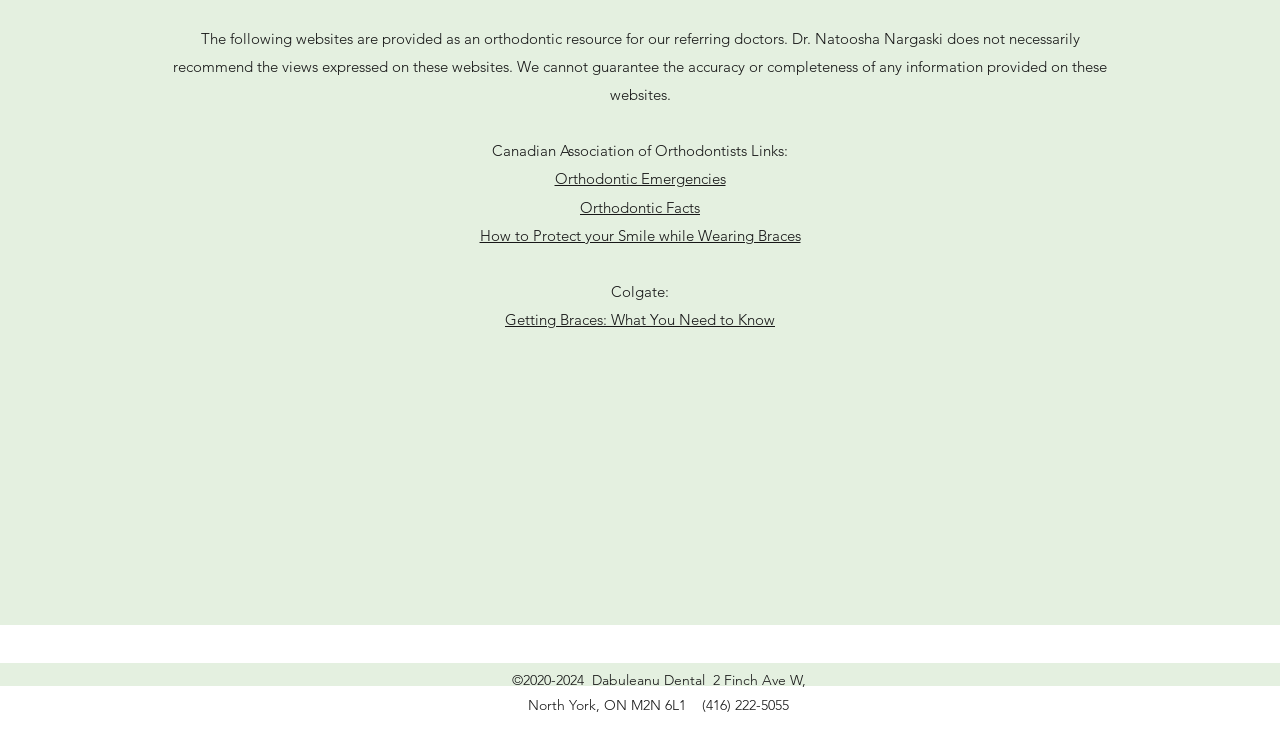Provide the bounding box coordinates for the UI element that is described as: "Orthodontic Facts".

[0.453, 0.264, 0.547, 0.29]